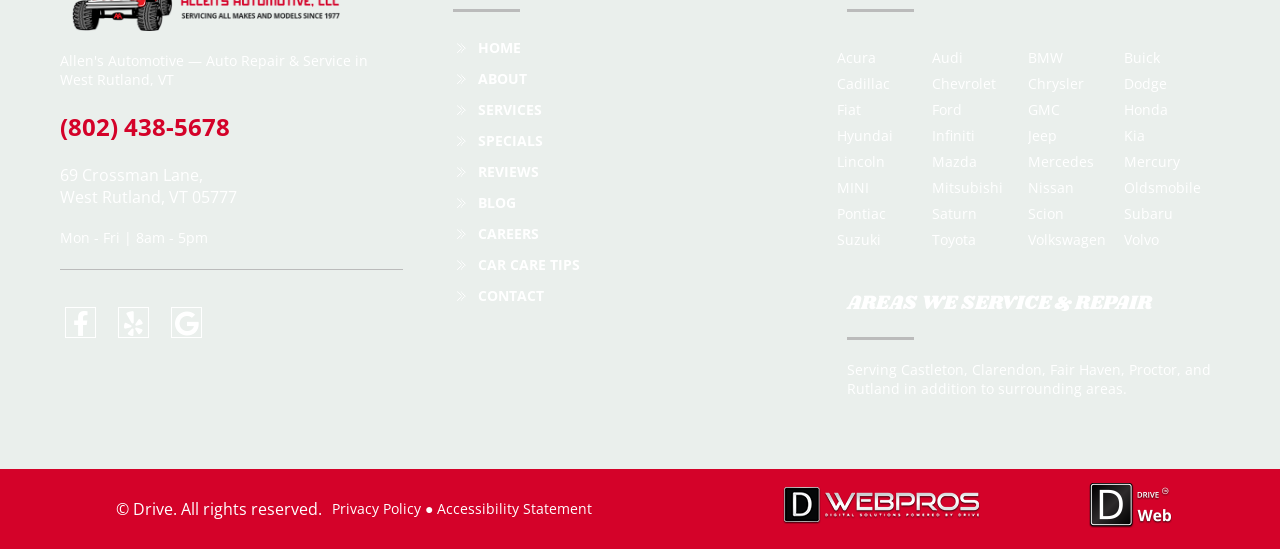Provide the bounding box coordinates of the UI element this sentence describes: "(802) 438-5678".

[0.047, 0.2, 0.18, 0.261]